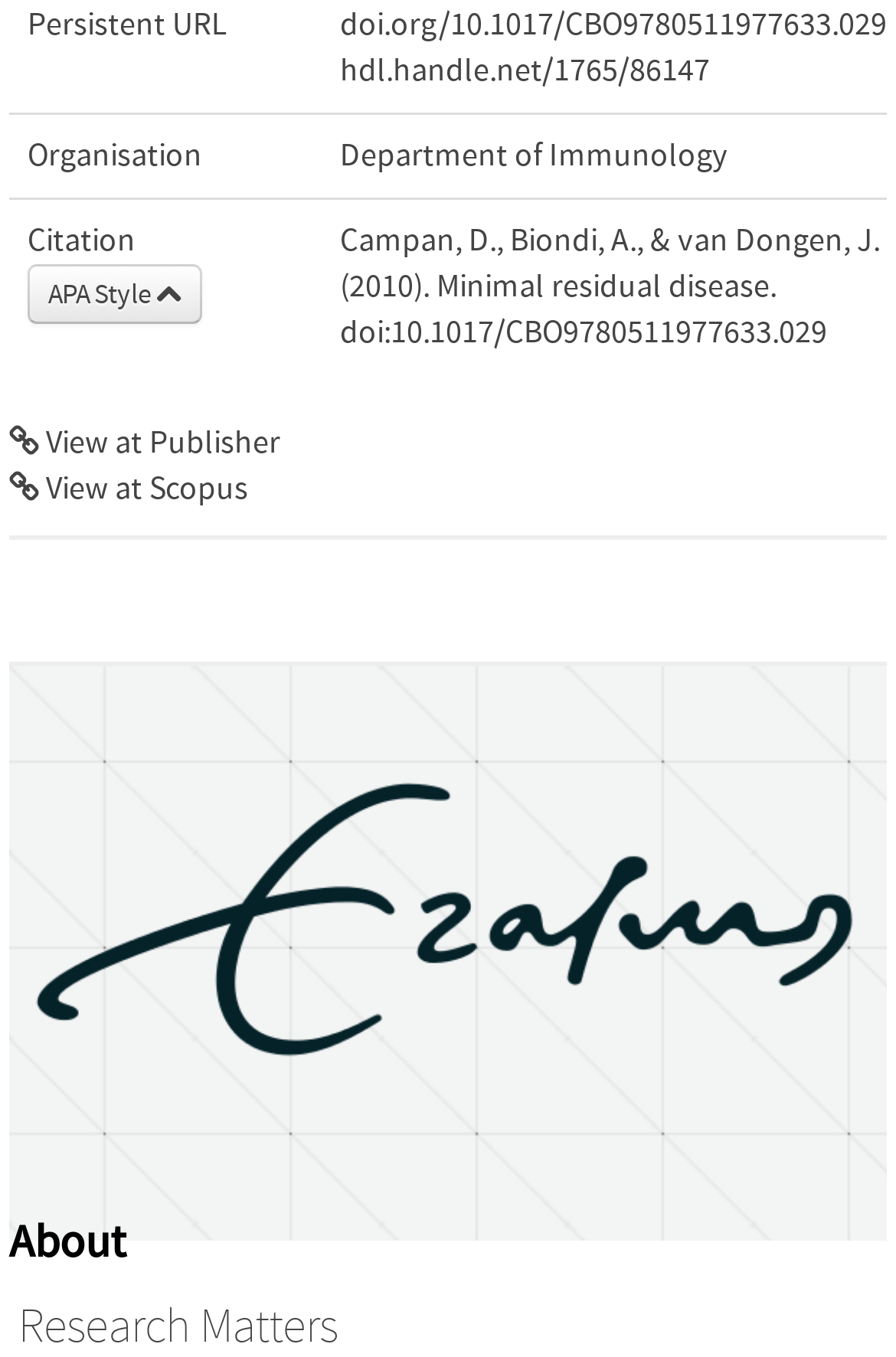Please give a succinct answer to the question in one word or phrase:
What is the organisation mentioned?

Department of Immunology